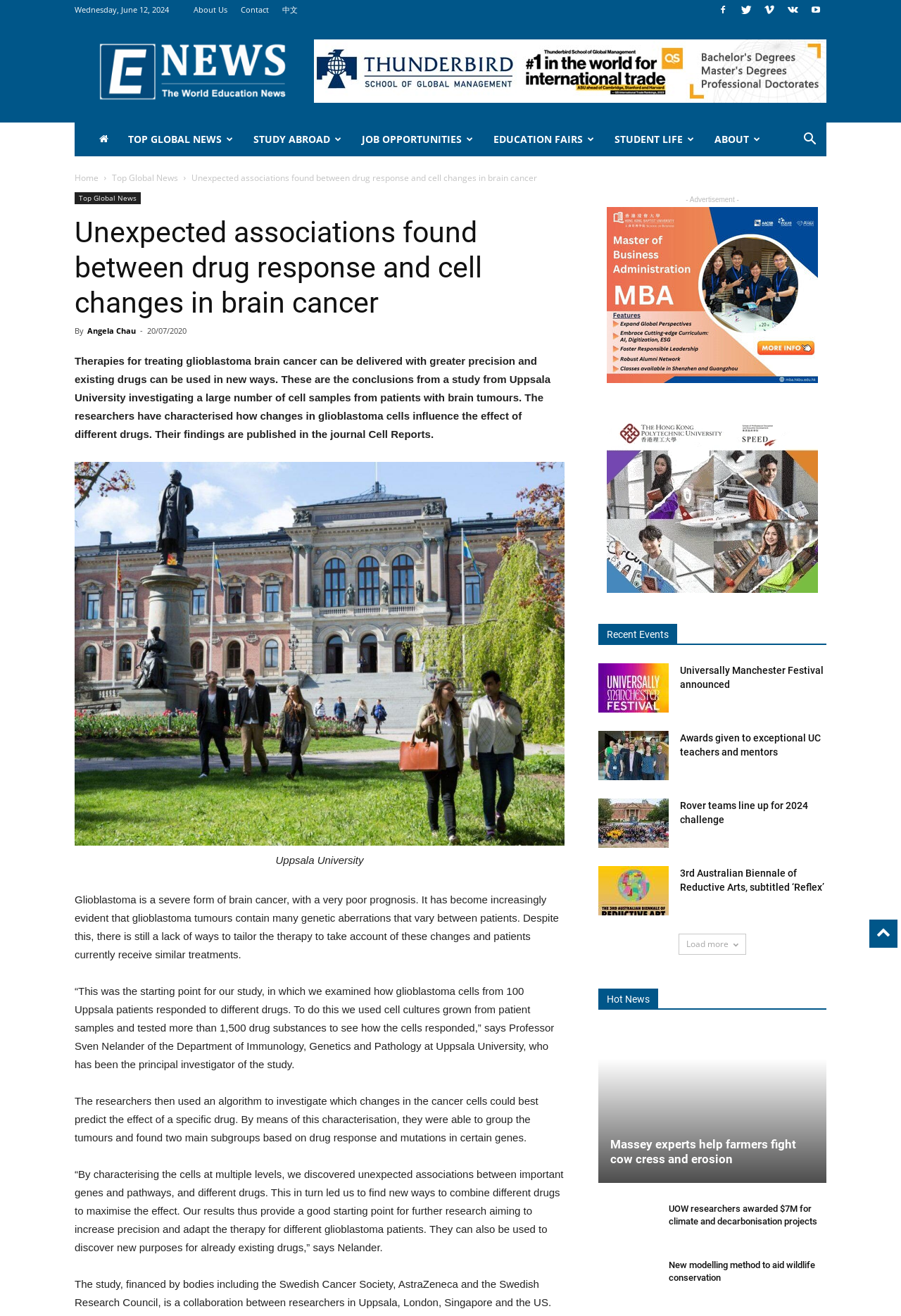Provide the bounding box coordinates of the section that needs to be clicked to accomplish the following instruction: "Read the news about 'Unexpected associations found between drug response and cell changes in brain cancer'."

[0.083, 0.163, 0.627, 0.243]